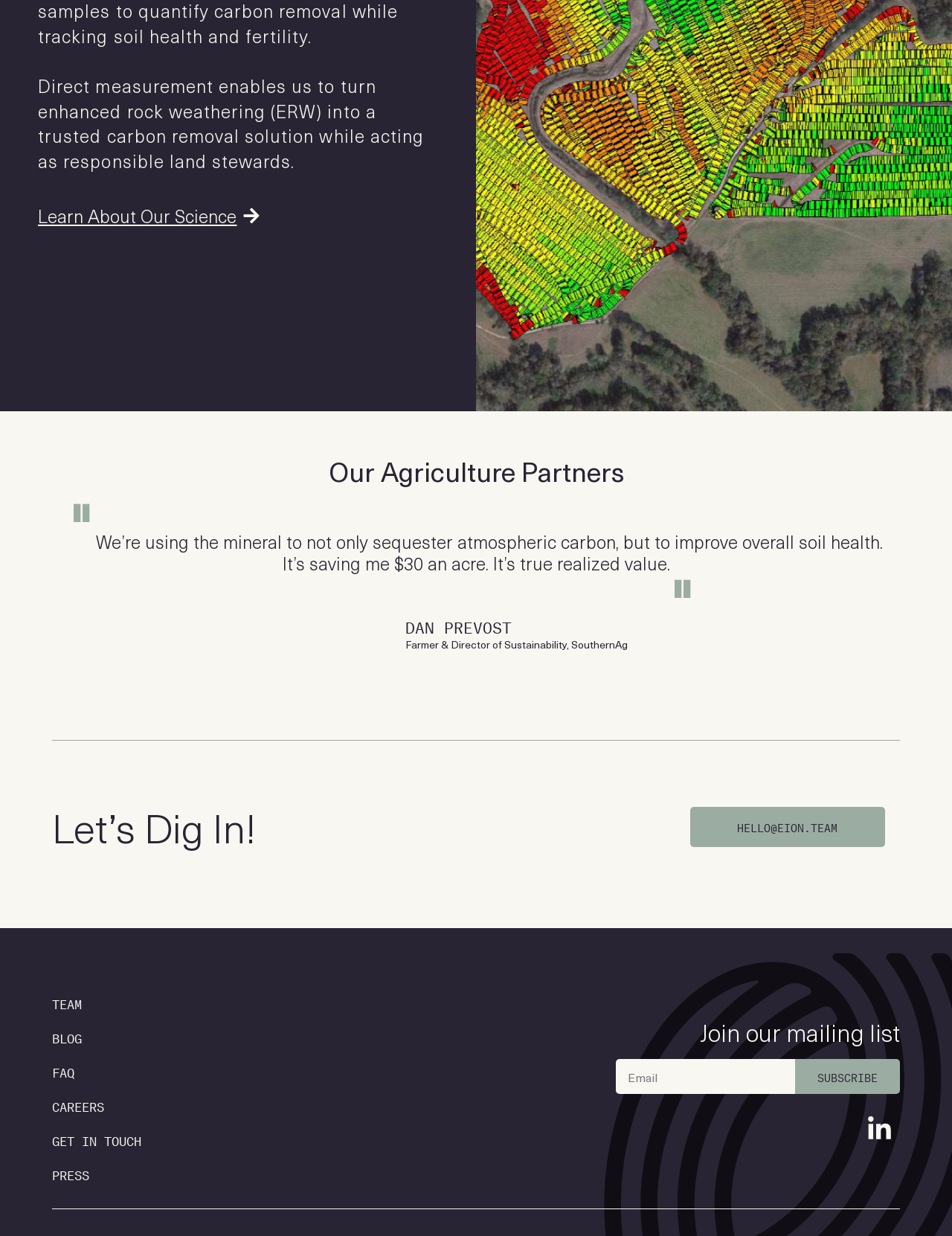Can you pinpoint the bounding box coordinates for the clickable element required for this instruction: "Click on the 'SEE MORE NEWS!' link"? The coordinates should be four float numbers between 0 and 1, i.e., [left, top, right, bottom].

None